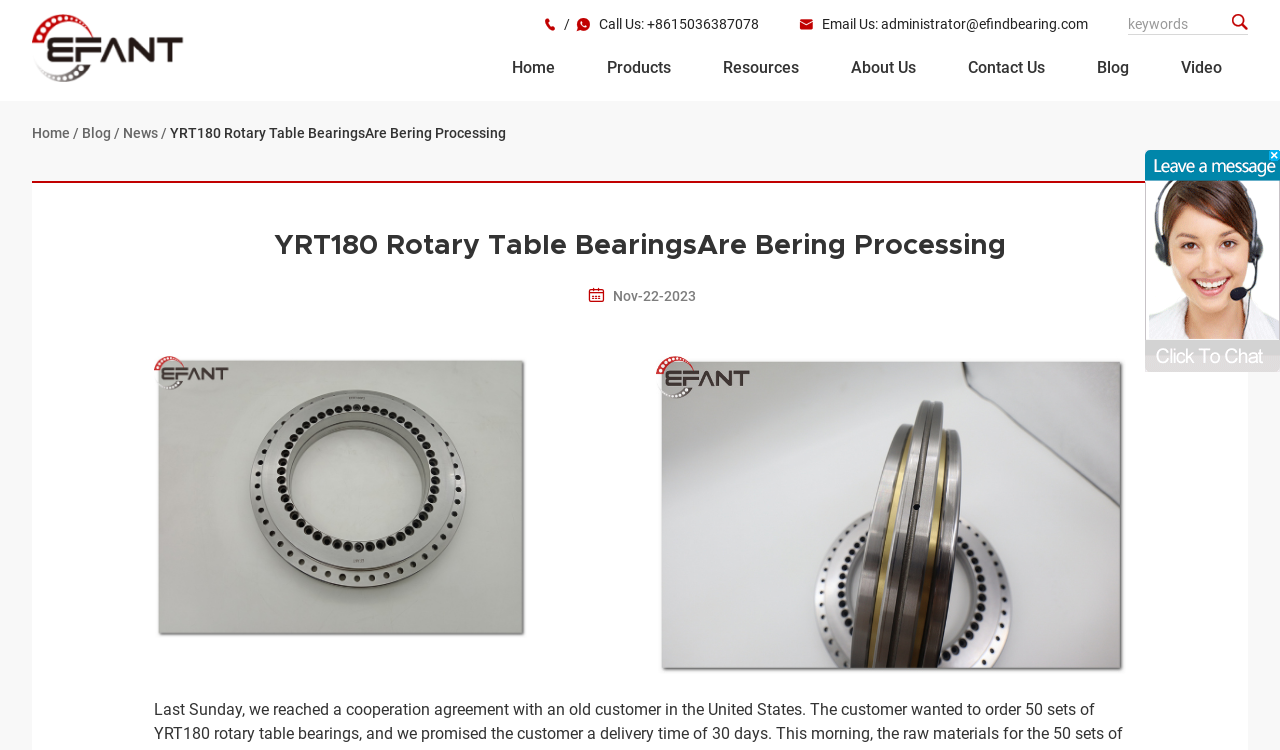Locate the bounding box coordinates of the segment that needs to be clicked to meet this instruction: "Leave a message".

[0.895, 0.2, 1.0, 0.496]